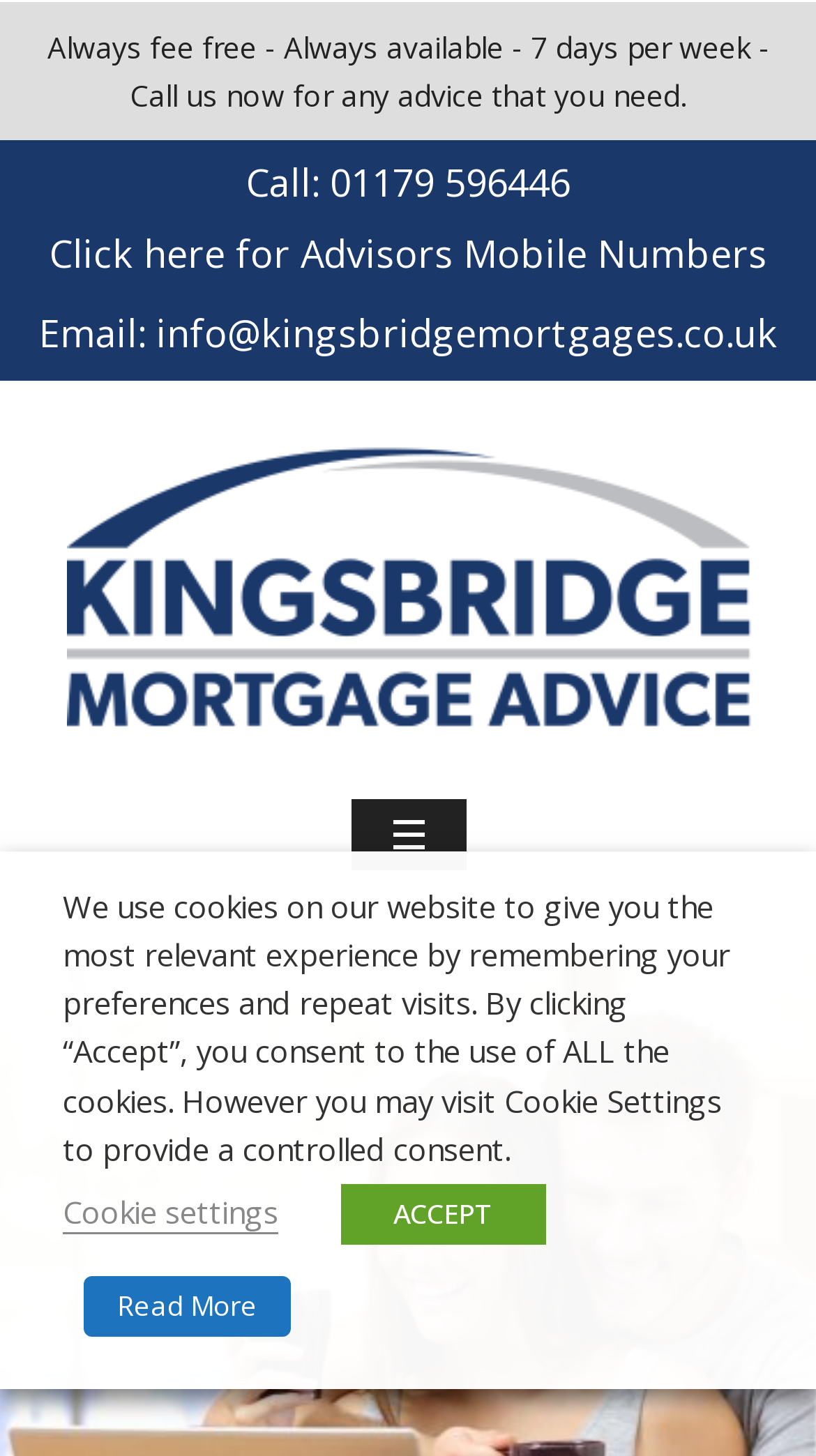What is the phone number to call for mortgage advice?
Deliver a detailed and extensive answer to the question.

I found the phone number by looking at the link element with the text 'Call: 01179 596446' which is located at the top of the webpage.